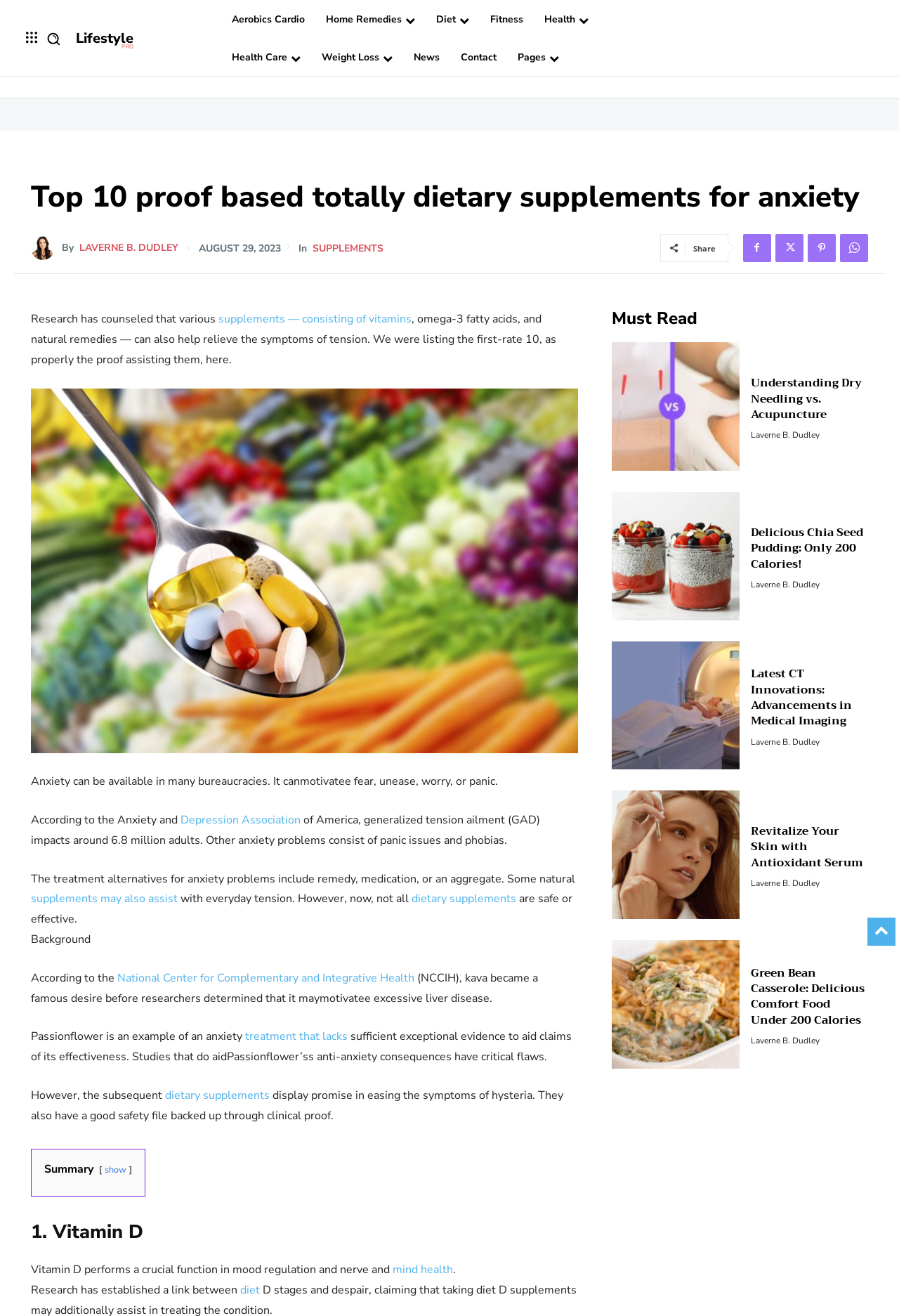Please indicate the bounding box coordinates for the clickable area to complete the following task: "Read recent post 'Celebrated Here but Not Created Here'". The coordinates should be specified as four float numbers between 0 and 1, i.e., [left, top, right, bottom].

None